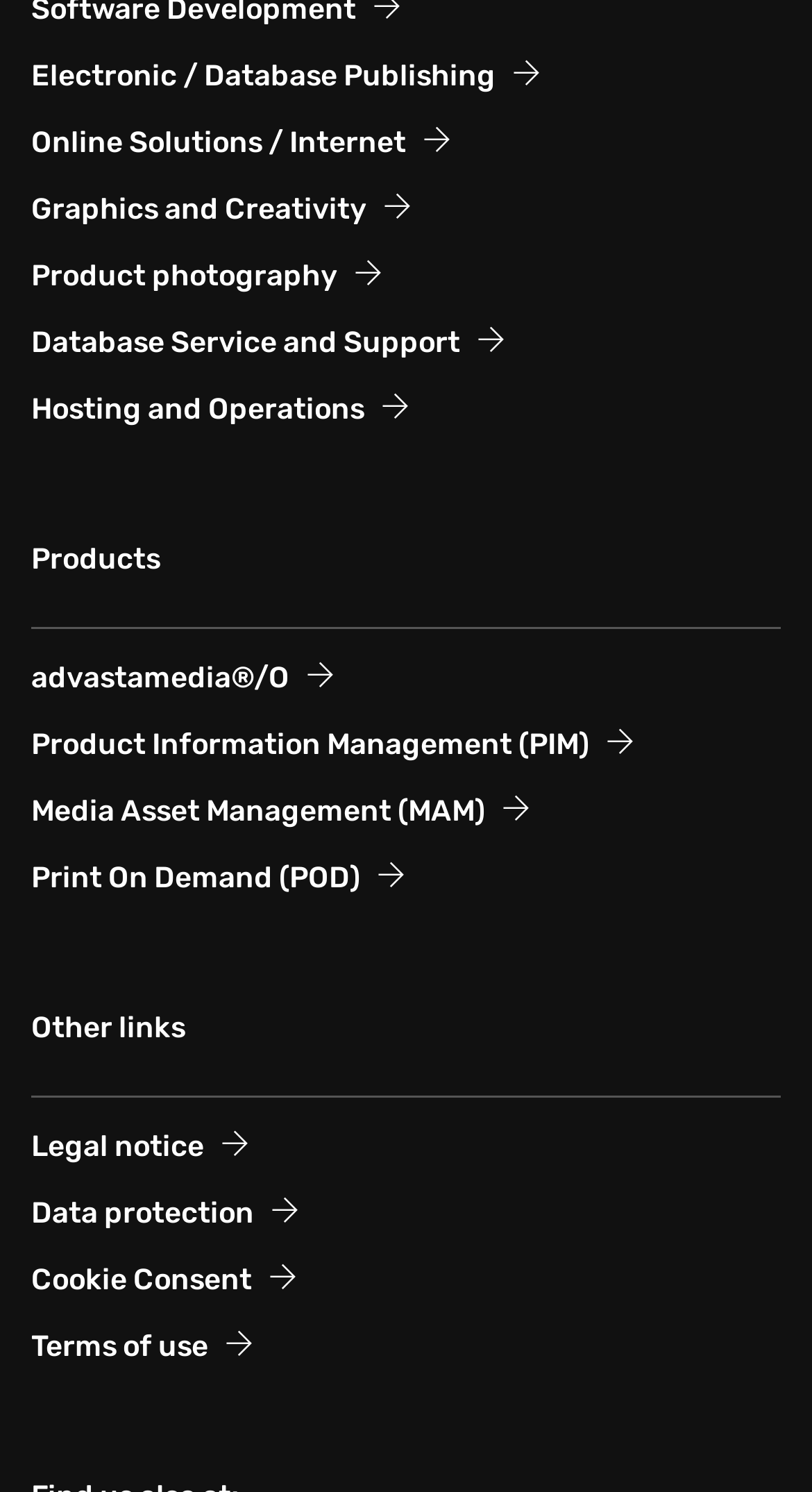Please specify the bounding box coordinates of the clickable region necessary for completing the following instruction: "Learn about media asset management". The coordinates must consist of four float numbers between 0 and 1, i.e., [left, top, right, bottom].

[0.038, 0.532, 0.654, 0.556]